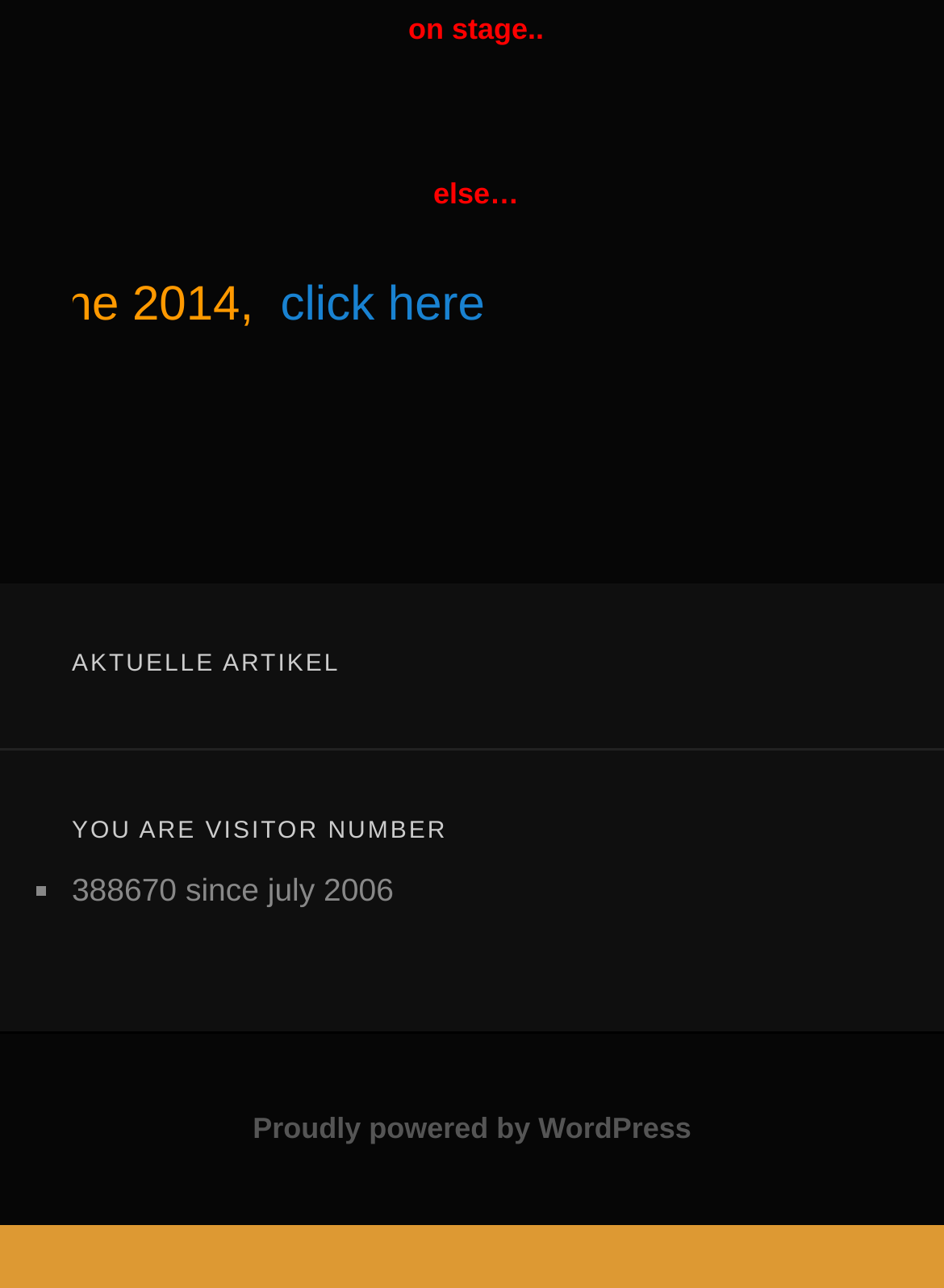Answer this question in one word or a short phrase: What is the time period since the website was launched?

since July 2006